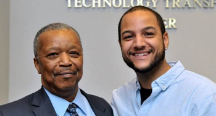Illustrate the image with a detailed and descriptive caption.

The image captures a moment of camaraderie between two individuals smiling warmly at the camera. The backdrop suggests a professional setting, possibly within an educational or health-centric organization. This picture likely aligns with themes of mentorship, community engagement, or leadership in pursuit of health equity, as emphasized in the surrounding text discussing health professions education and community health development. This visual reflects the values of collaboration and empowerment central to the mission of fostering a more equitable healthcare system for underserved populations.